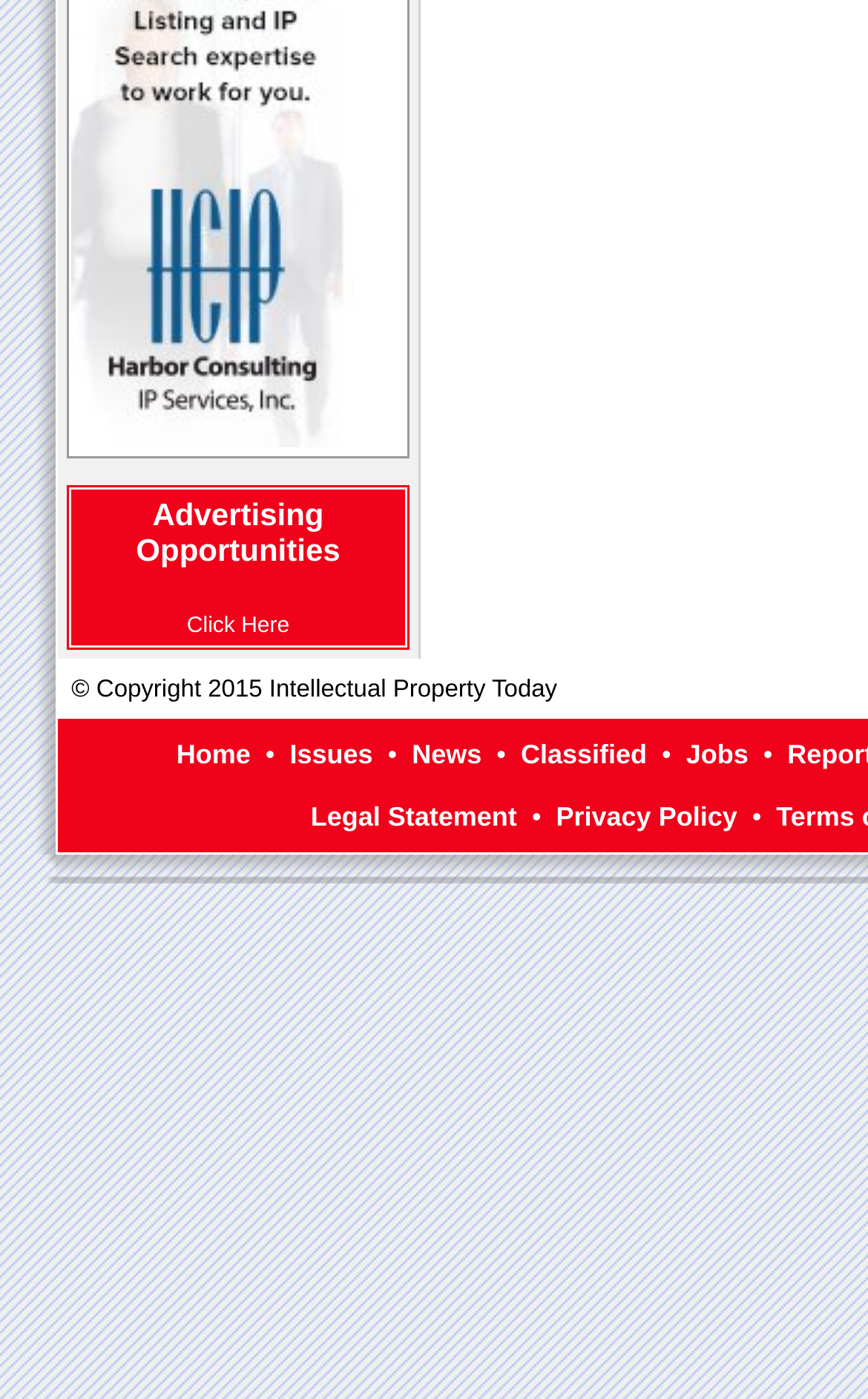Respond to the following query with just one word or a short phrase: 
How many table cells are there in the layout table?

1